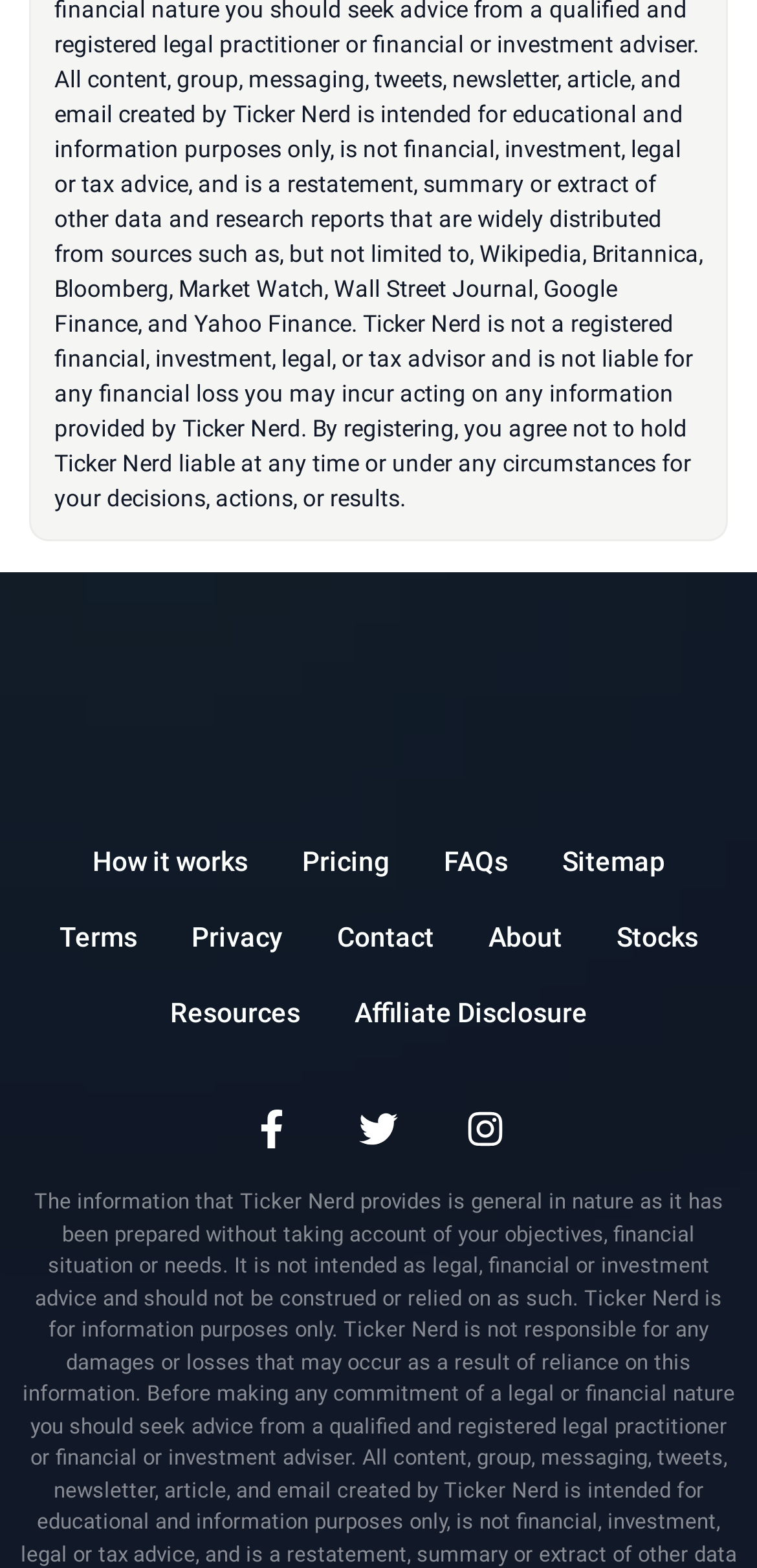Please identify the bounding box coordinates of the clickable region that I should interact with to perform the following instruction: "Follow on Facebook". The coordinates should be expressed as four float numbers between 0 and 1, i.e., [left, top, right, bottom].

[0.308, 0.695, 0.41, 0.745]